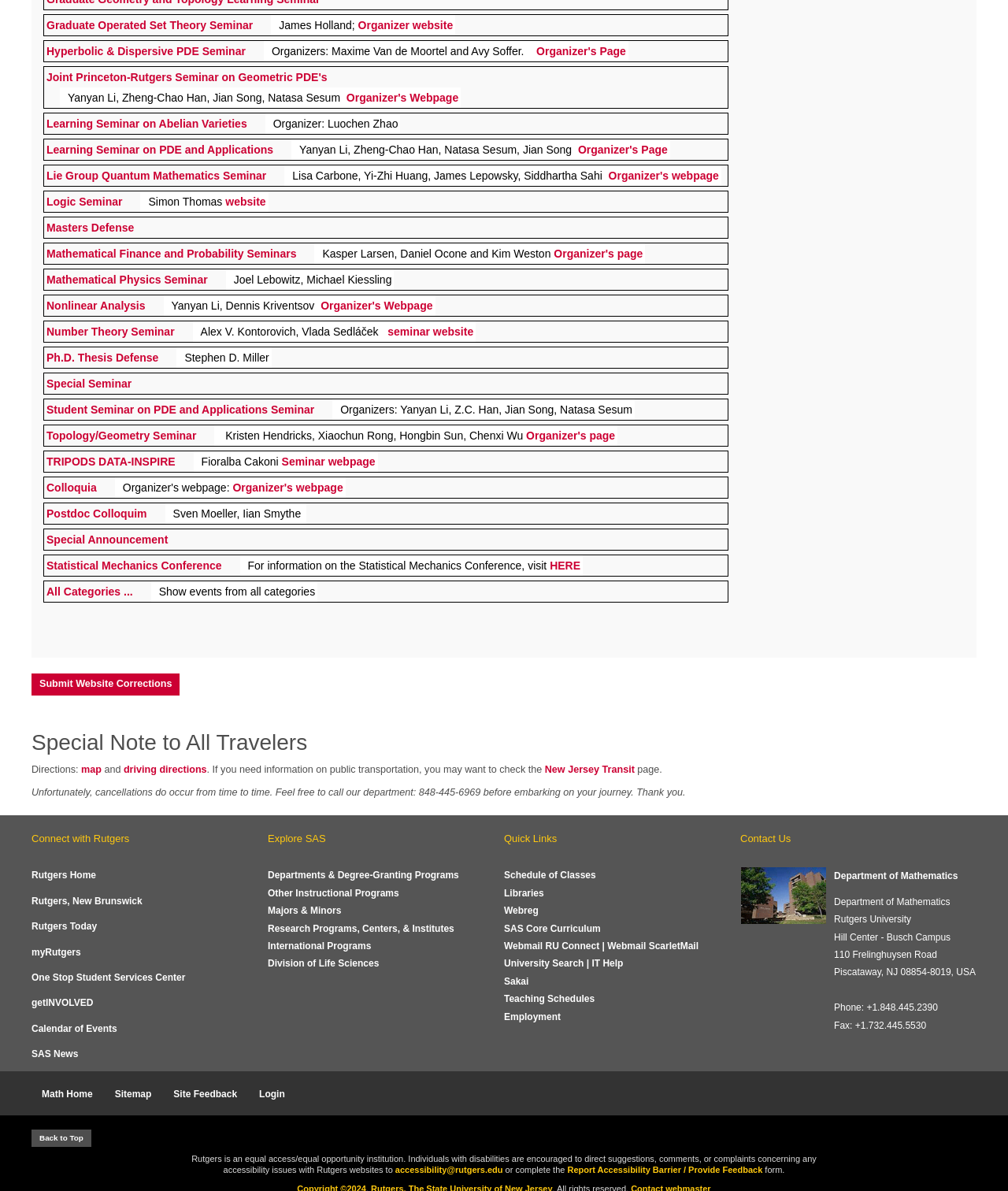Locate the bounding box coordinates of the area you need to click to fulfill this instruction: 'Visit the 'Organizer website''. The coordinates must be in the form of four float numbers ranging from 0 to 1: [left, top, right, bottom].

[0.355, 0.016, 0.449, 0.027]